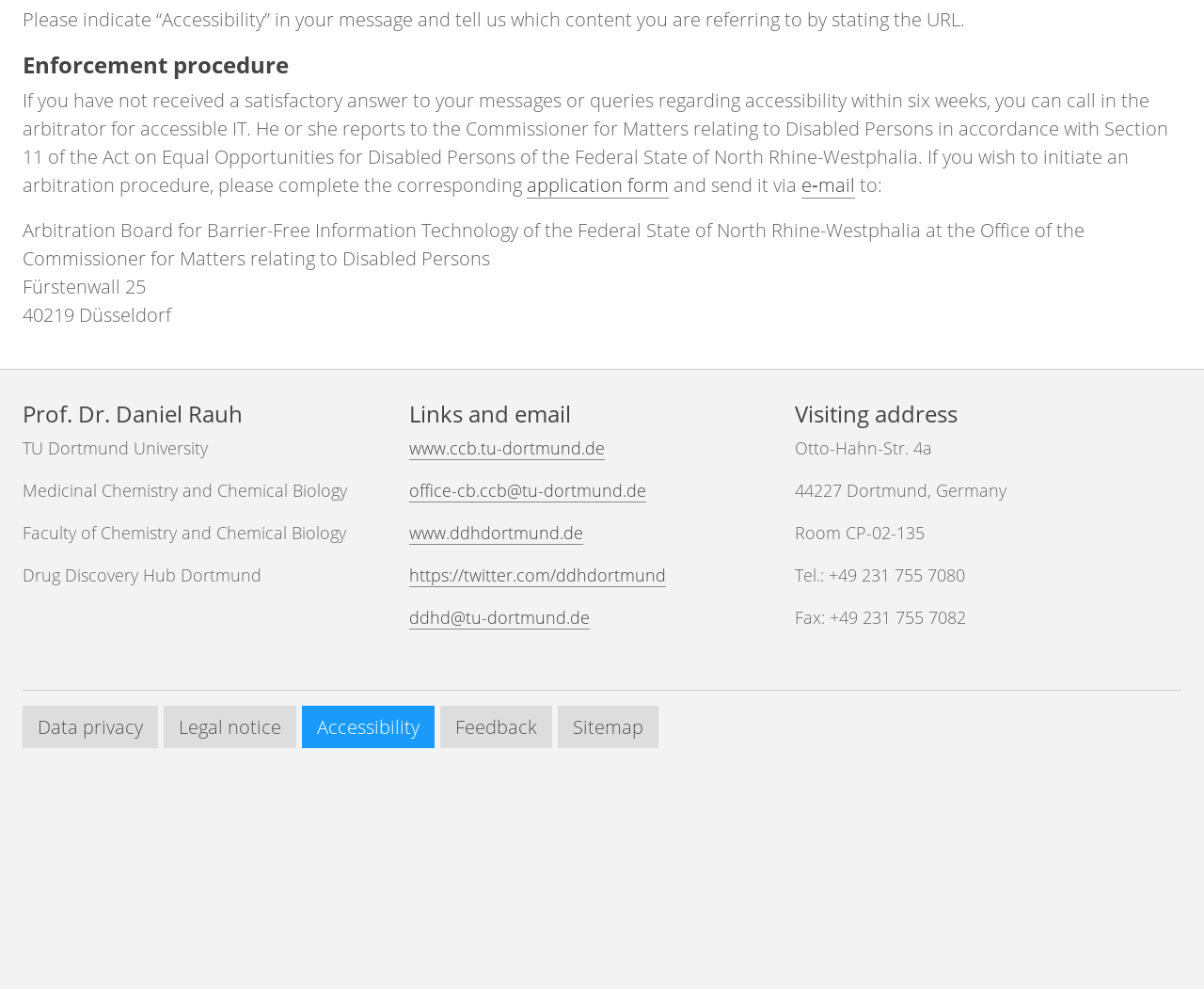What is the name of the university?
Using the image as a reference, answer the question with a short word or phrase.

TU Dortmund University